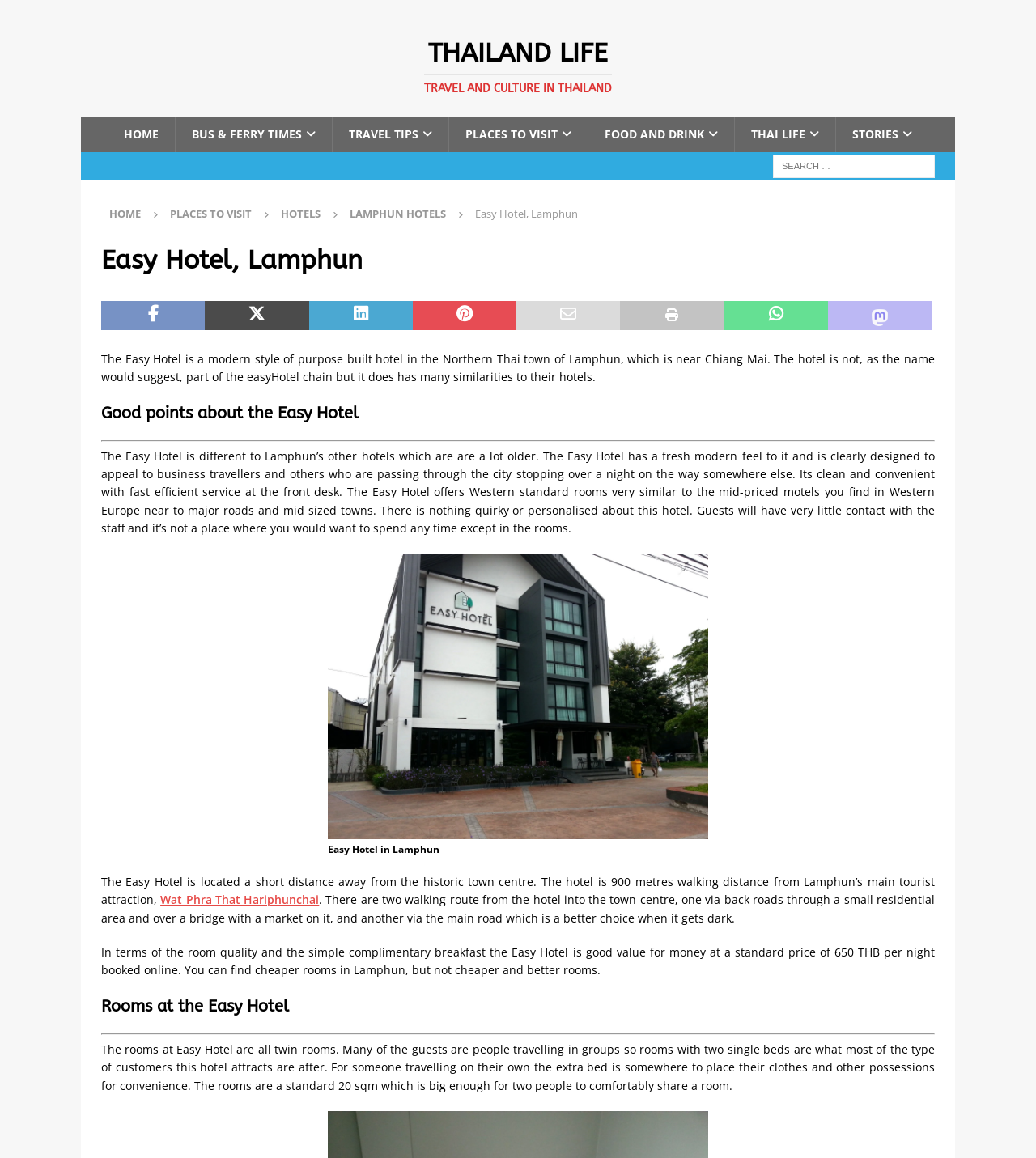Provide a one-word or short-phrase response to the question:
What is the location of the Easy Hotel?

Lamphun, near Chiang Mai